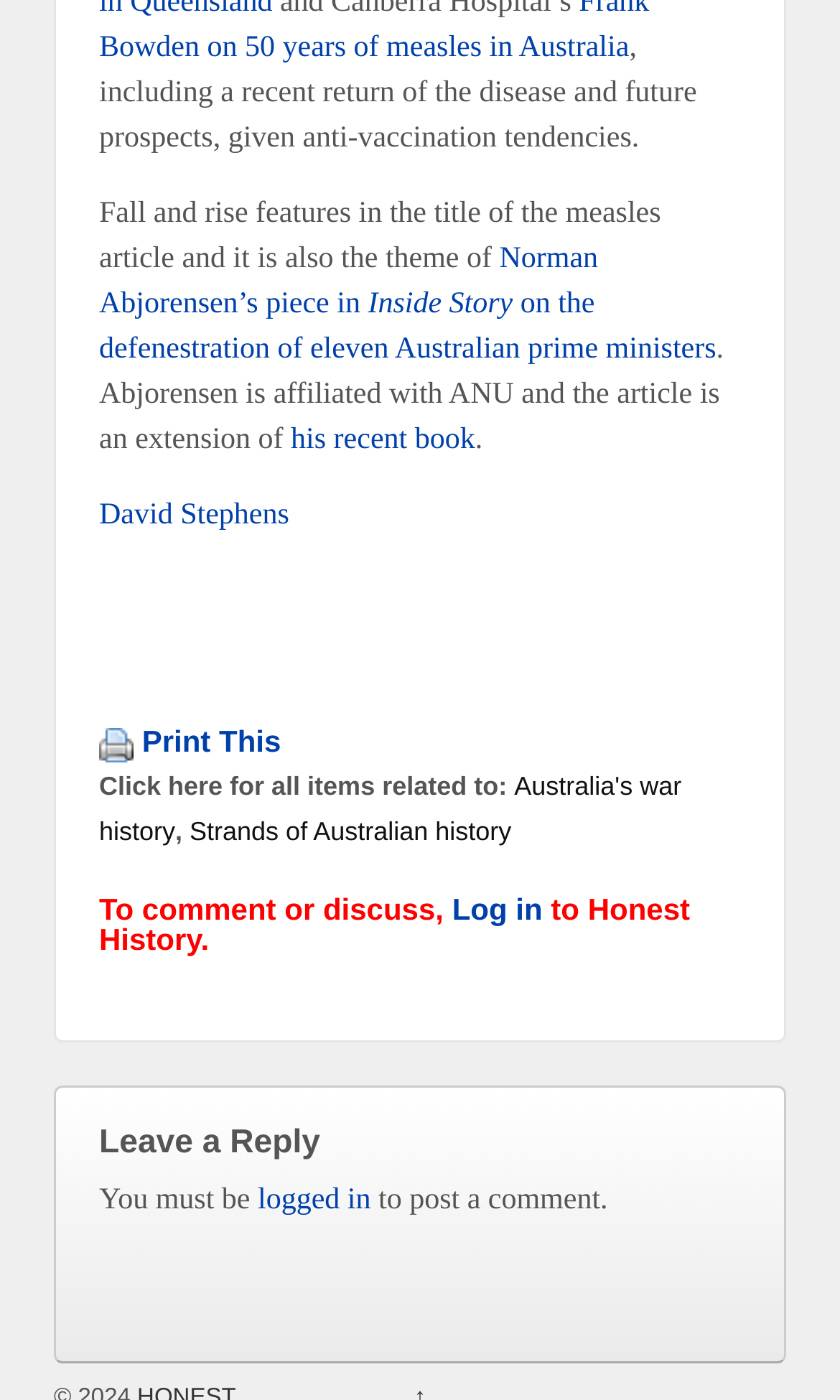Specify the bounding box coordinates of the area to click in order to follow the given instruction: "Log in to Honest History."

[0.538, 0.637, 0.646, 0.662]